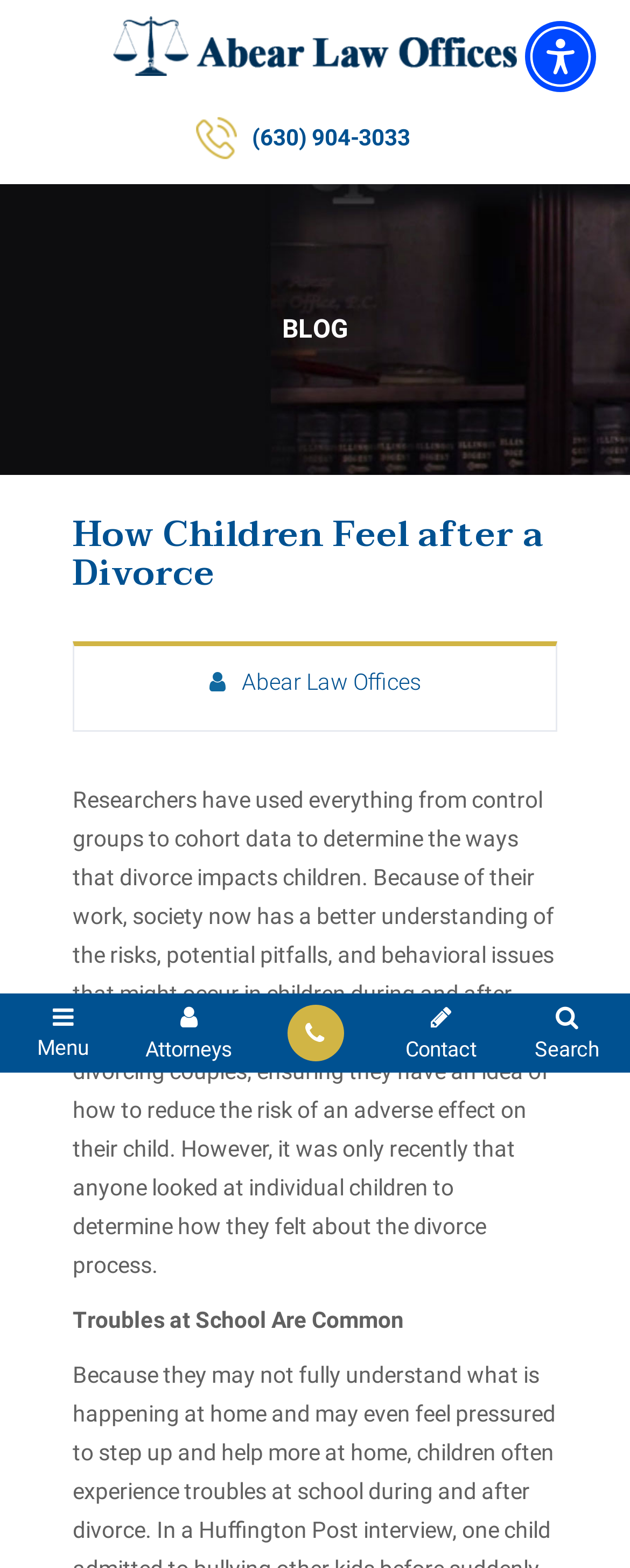Analyze the image and deliver a detailed answer to the question: What is the name of the law office?

I found the name of the law office by looking at the StaticText element with the text 'Abear Law Offices' which has a bounding box coordinate of [0.383, 0.426, 0.668, 0.443].